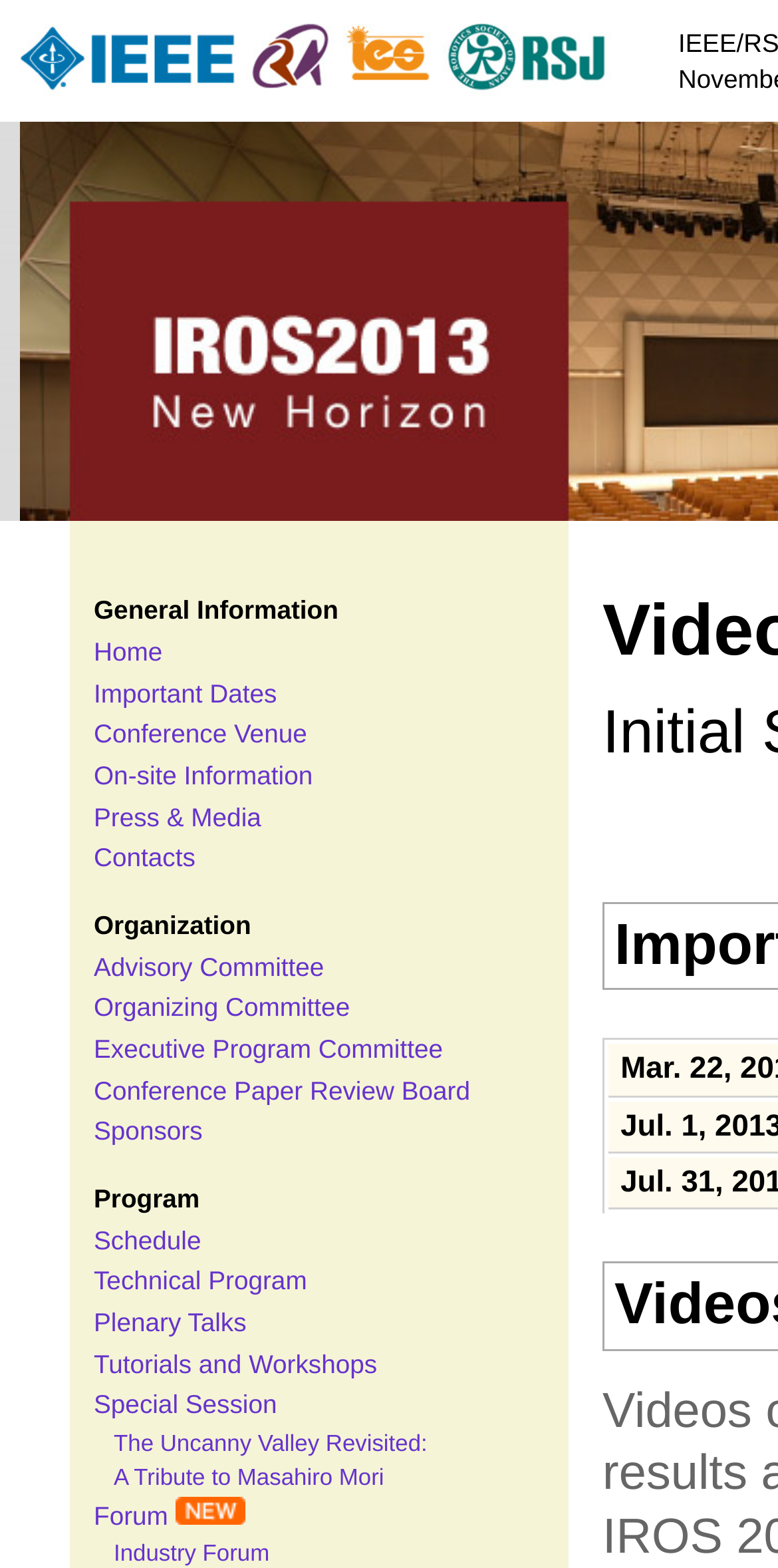Refer to the element description Contacts and identify the corresponding bounding box in the screenshot. Format the coordinates as (top-left x, top-left y, bottom-right x, bottom-right y) with values in the range of 0 to 1.

[0.121, 0.538, 0.251, 0.557]